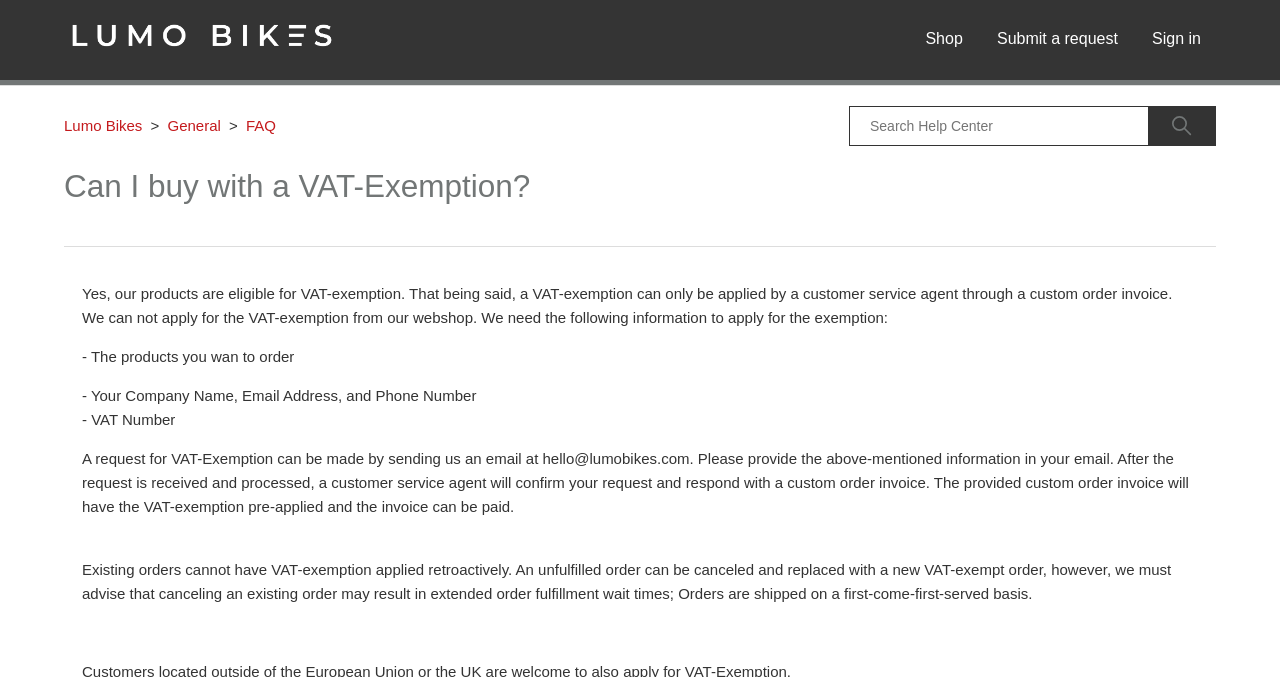How can a VAT-exemption request be made?
Utilize the information in the image to give a detailed answer to the question.

The webpage states that a request for VAT-exemption can be made by sending an email to hello@lumobikes.com with the required information. After the request is received and processed, a customer service agent will confirm the request and respond with a custom order invoice.